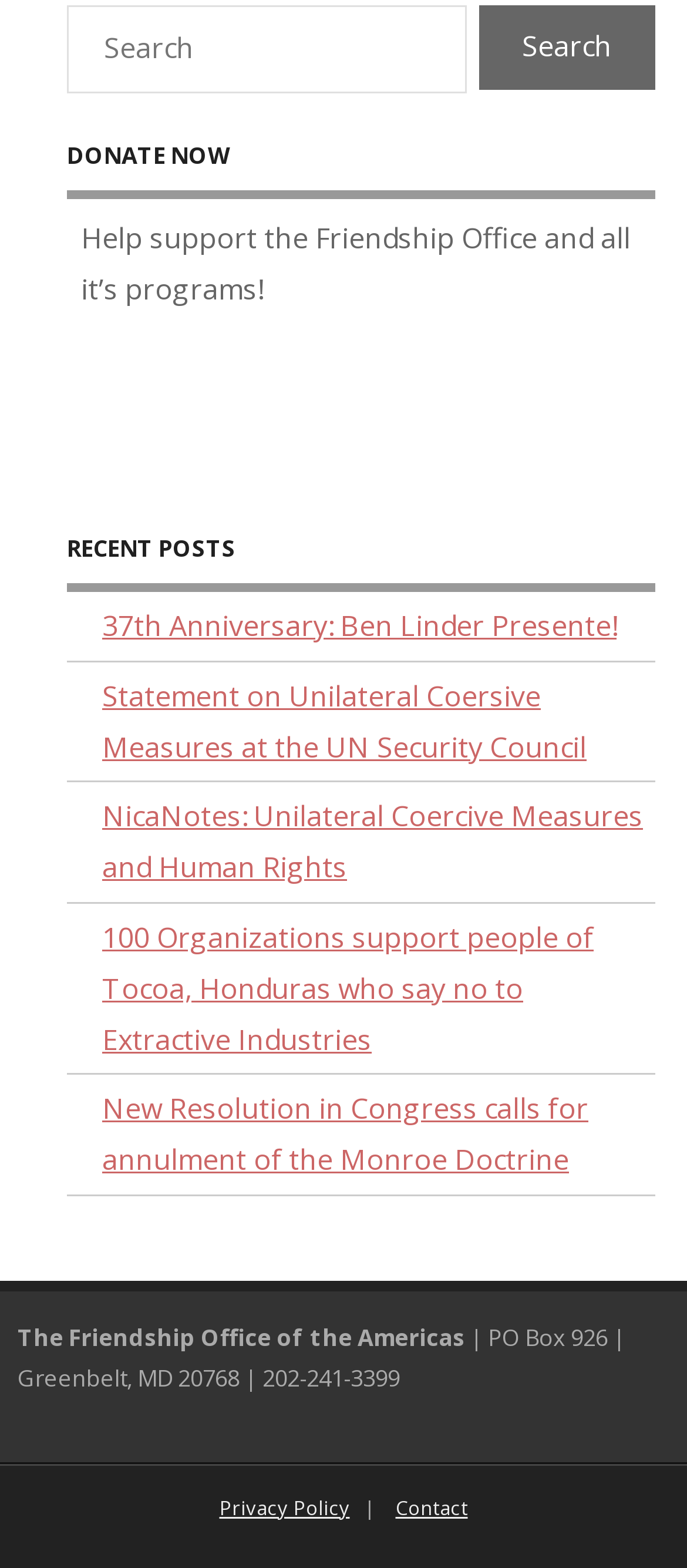Please identify the bounding box coordinates of the clickable element to fulfill the following instruction: "View privacy policy". The coordinates should be four float numbers between 0 and 1, i.e., [left, top, right, bottom].

[0.299, 0.953, 0.529, 0.969]